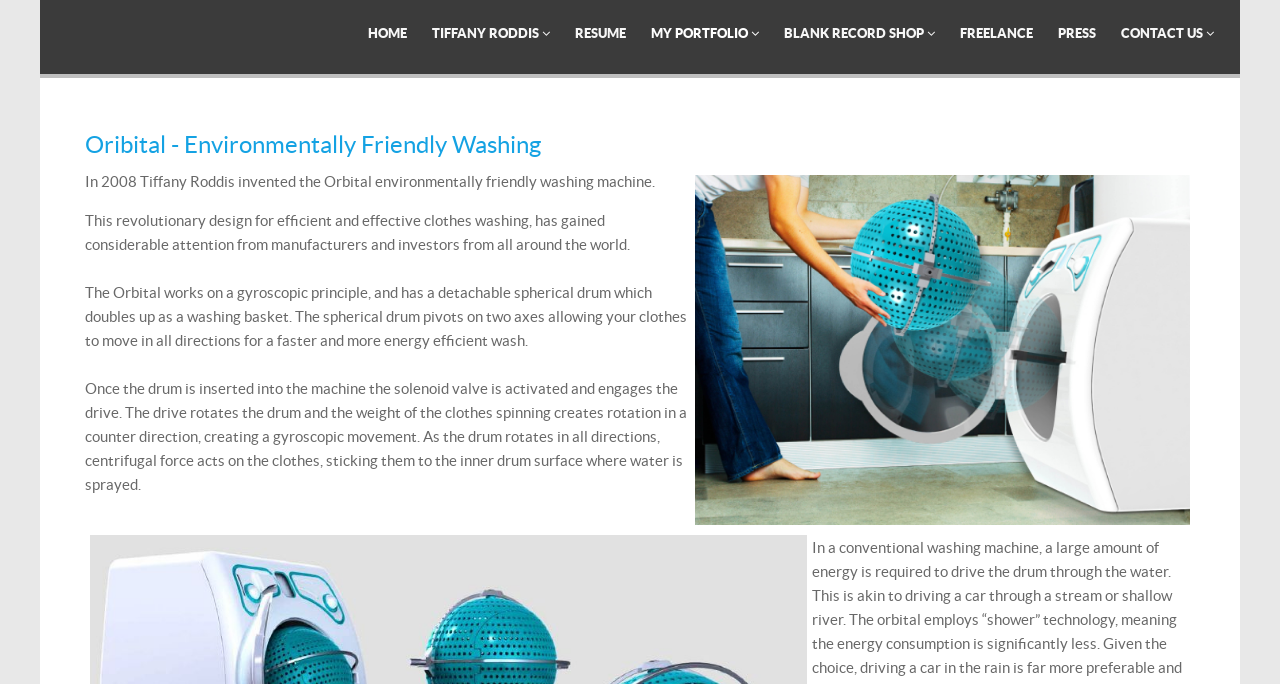Please find the bounding box coordinates of the clickable region needed to complete the following instruction: "go to home page". The bounding box coordinates must consist of four float numbers between 0 and 1, i.e., [left, top, right, bottom].

[0.28, 0.001, 0.326, 0.096]